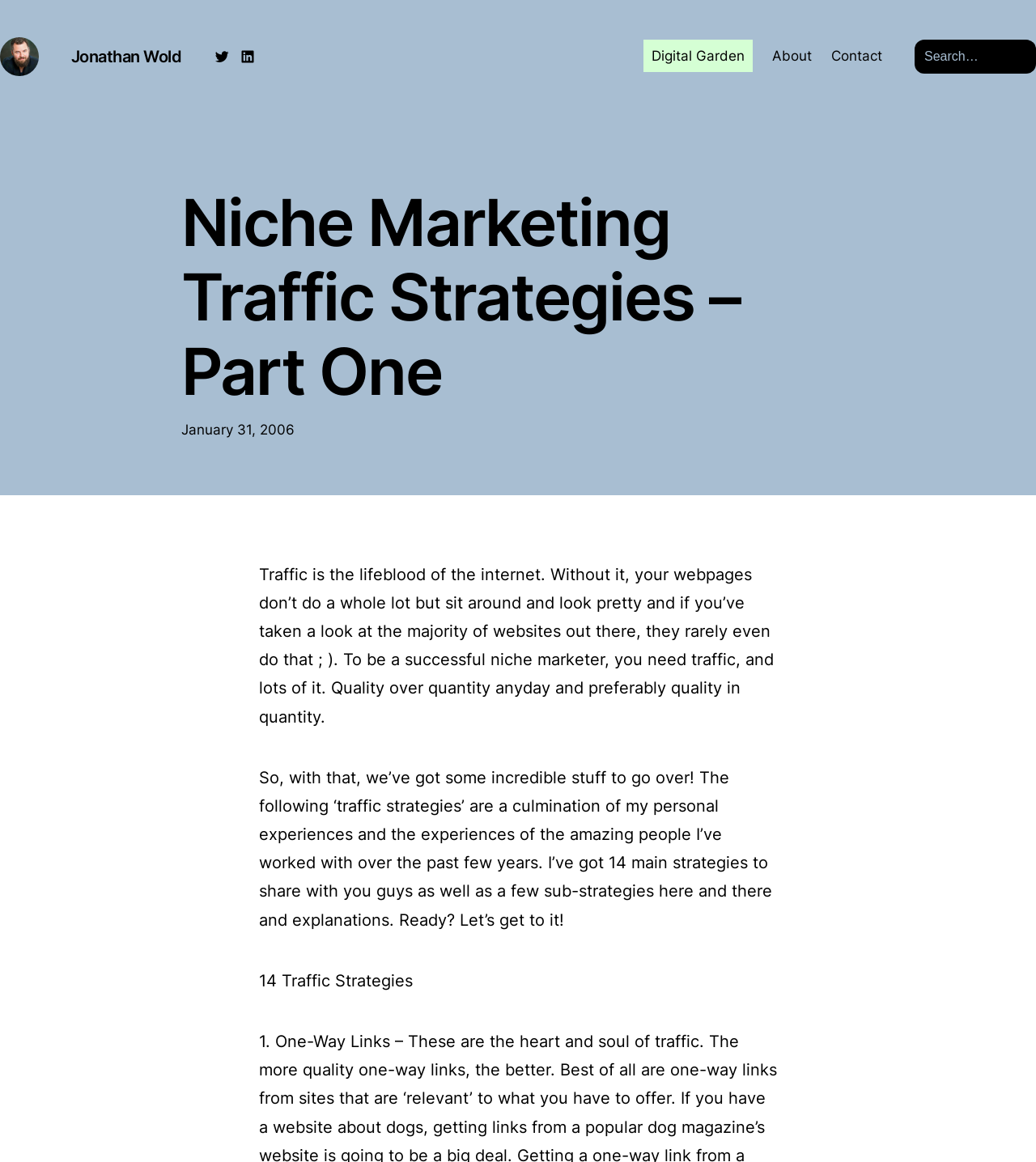Determine the bounding box coordinates of the section I need to click to execute the following instruction: "Click on Contact". Provide the coordinates as four float numbers between 0 and 1, i.e., [left, top, right, bottom].

None